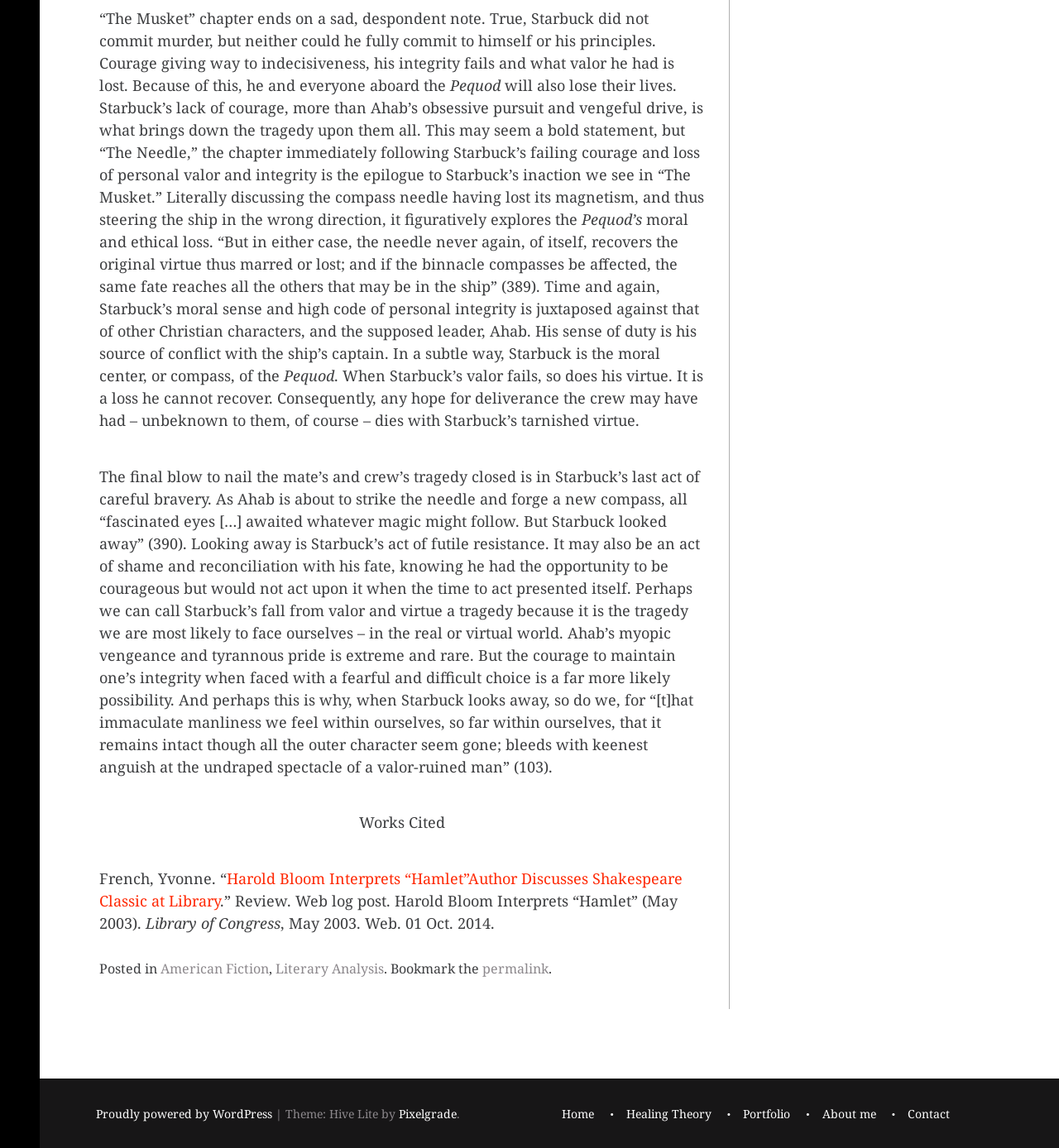Give a one-word or one-phrase response to the question:
Who is the captain of the Pequod?

Ahab